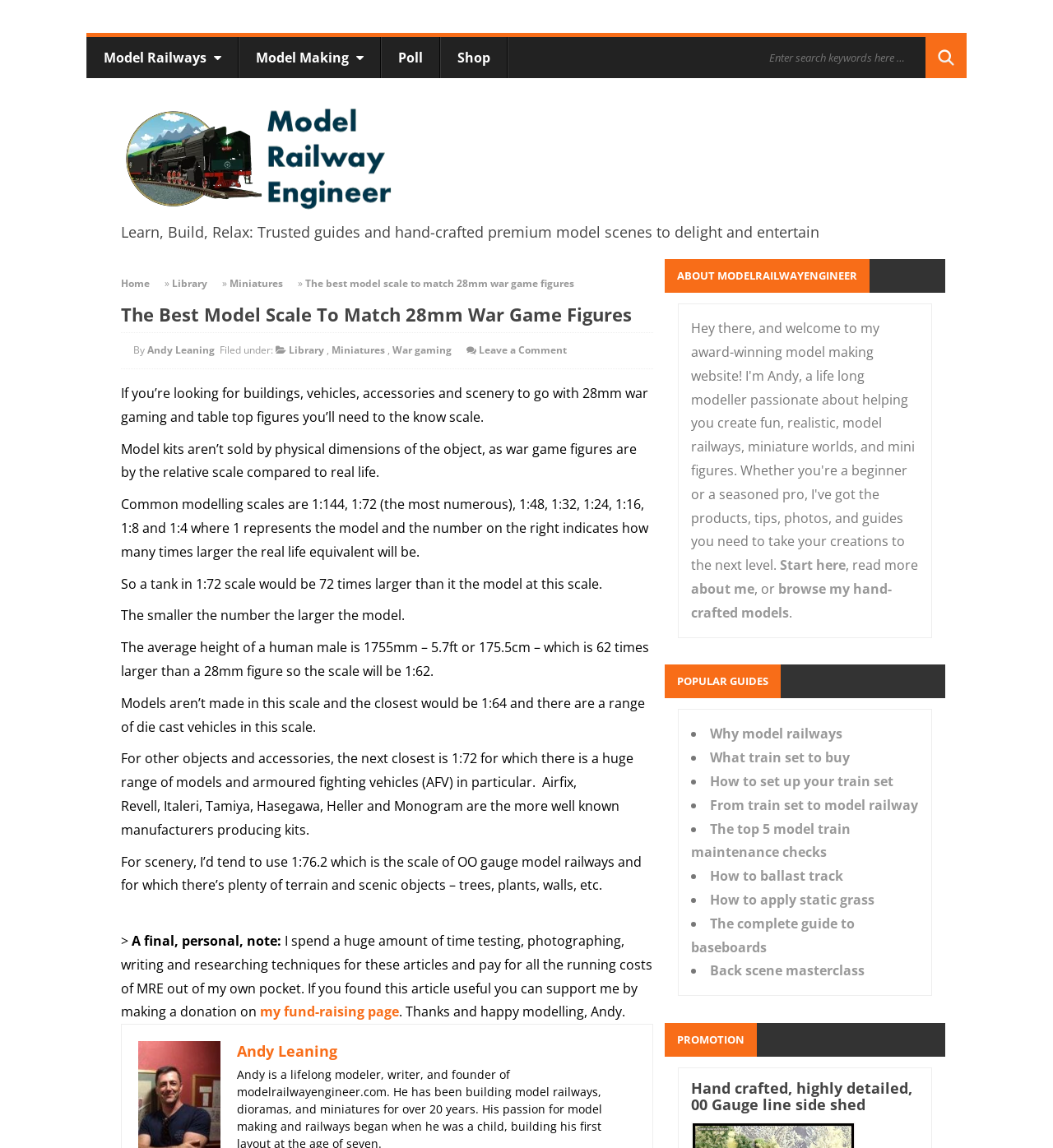Please predict the bounding box coordinates of the element's region where a click is necessary to complete the following instruction: "Click on the 'Leave a Comment' link". The coordinates should be represented by four float numbers between 0 and 1, i.e., [left, top, right, bottom].

[0.454, 0.299, 0.538, 0.311]